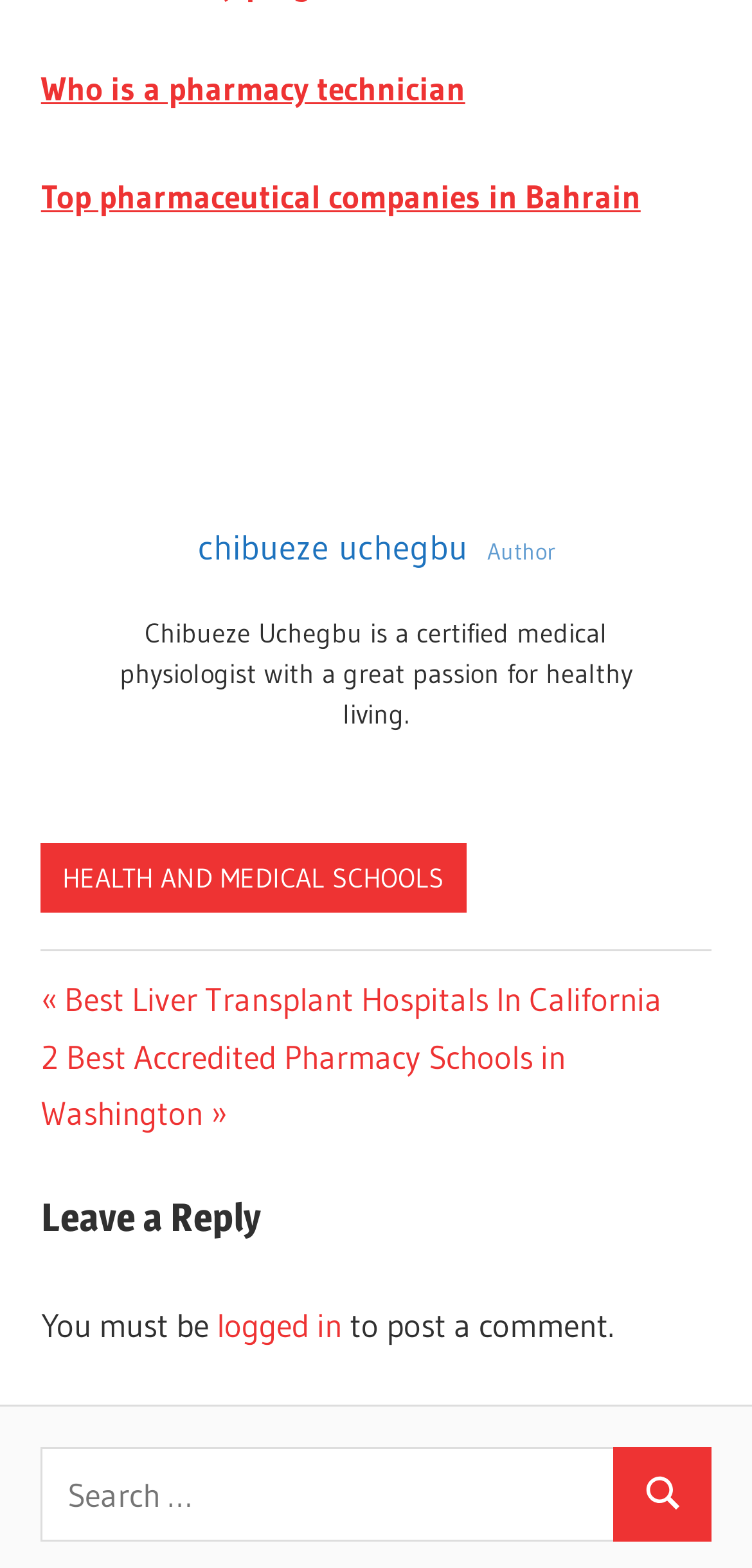Answer succinctly with a single word or phrase:
What is the category of the post navigation?

Posts